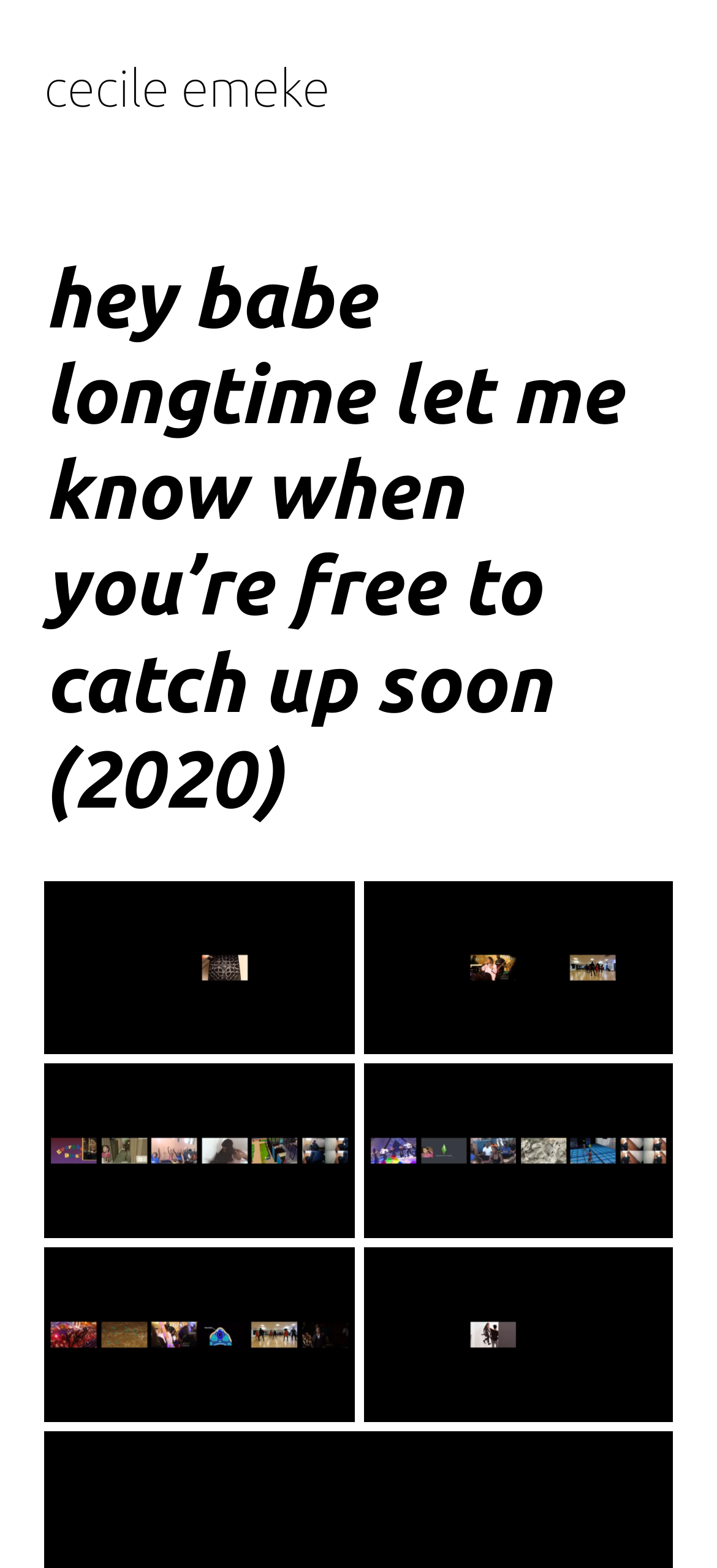What is the author's name?
Use the information from the screenshot to give a comprehensive response to the question.

The heading element with the text 'cecile emeke' is likely to be the author's name, as it is a prominent element on the webpage and is linked, suggesting it may be a profile or homepage.